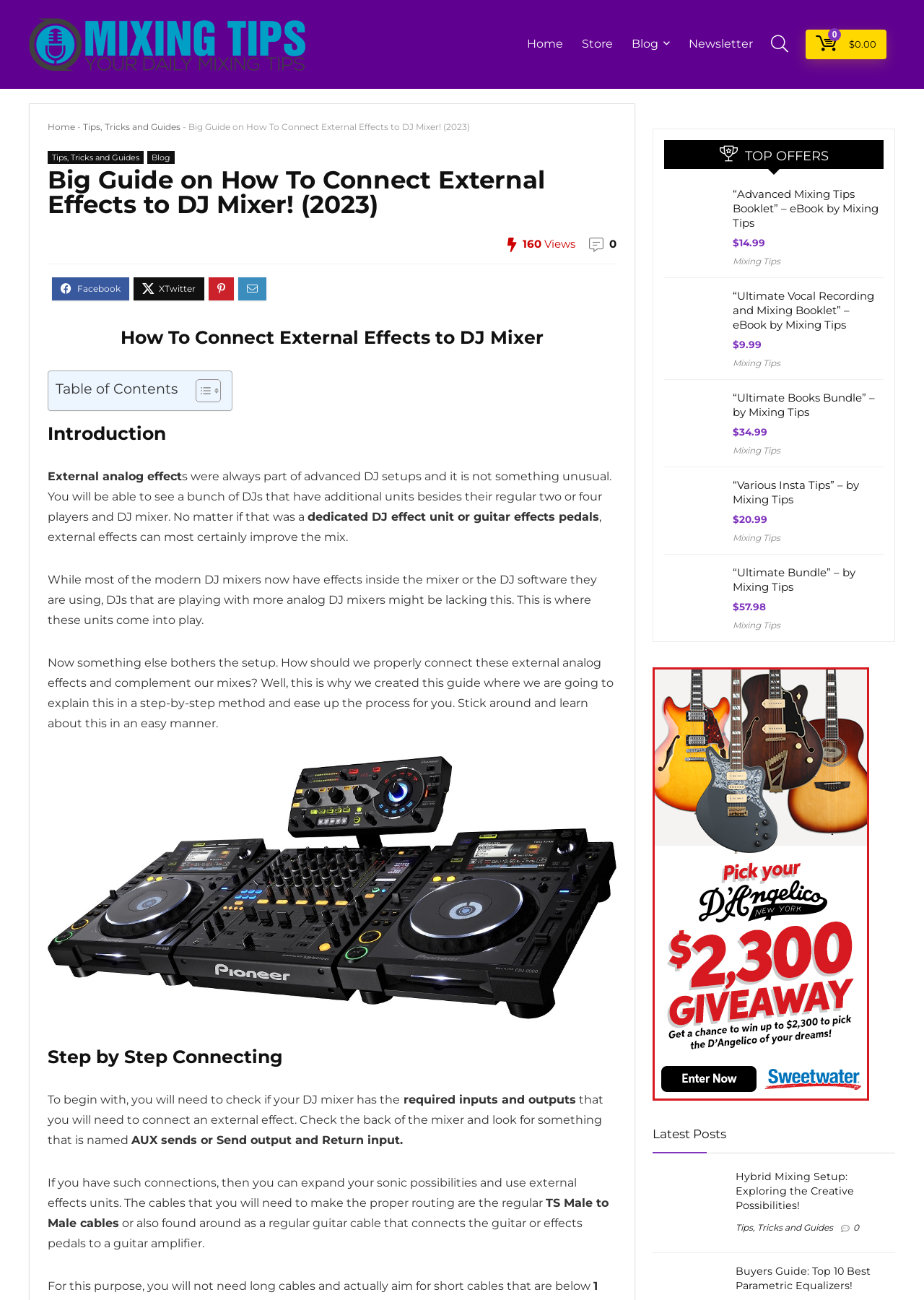What is the topic of this guide?
Can you provide a detailed and comprehensive answer to the question?

Based on the webpage content, the topic of this guide is about connecting external effects to a DJ mixer, which is evident from the headings and text on the page.